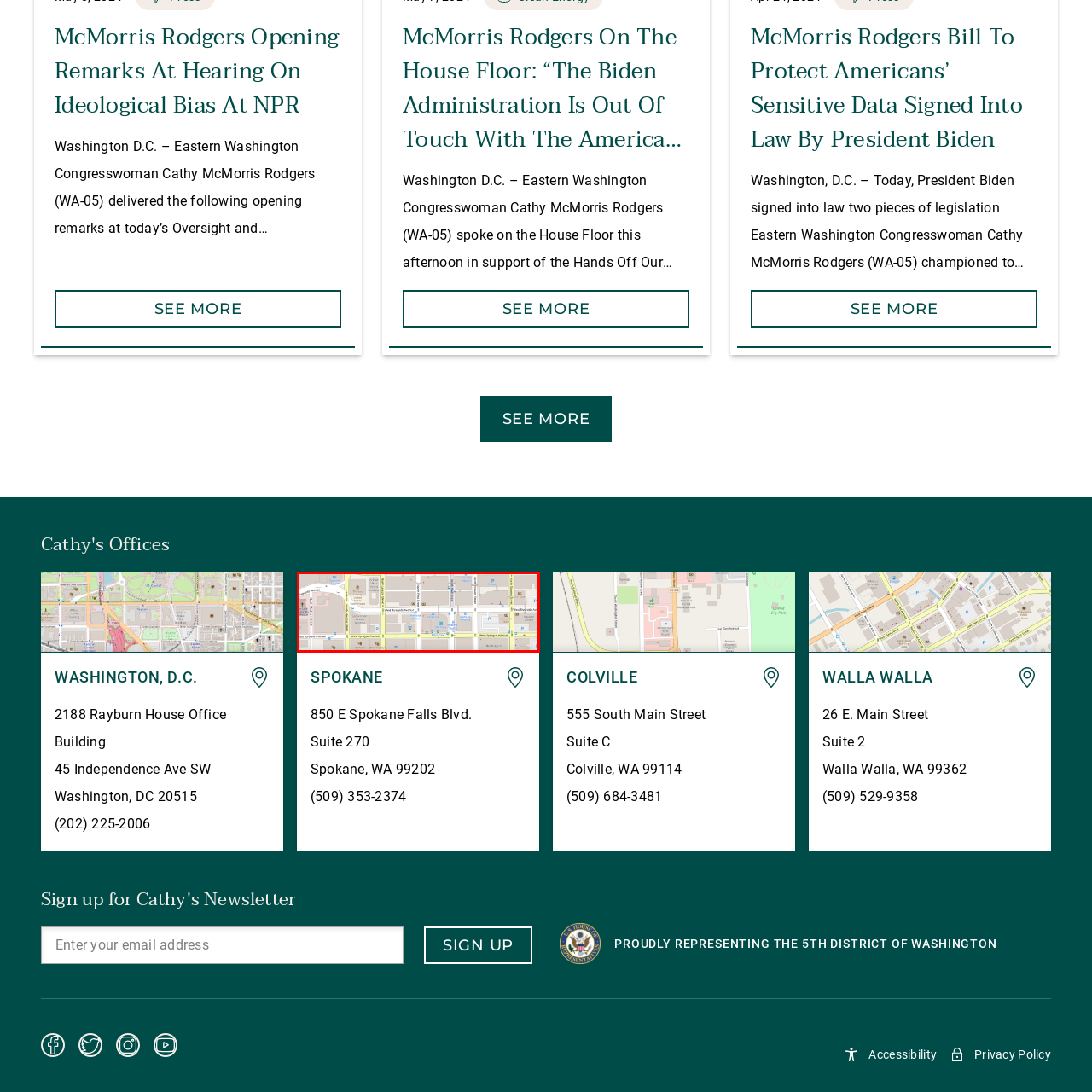Provide an elaborate description of the visual elements present in the image enclosed by the red boundary.

The image displays a detailed map of Spokane, Washington, focusing on the area around the Eastern Washington Congresswoman Cathy McMorris Rodgers' office. Various landmarks and streets are shown, highlighted with recognizable symbols for parking and points of interest. The map features route indicators and nearby facilities, making it useful for visitors or constituents looking to navigate the city. This visual representation helps contextualize the Congresswoman's office location at 850 E Spokane Falls Blvd., Suite 270, Spokane, WA 99202, ensuring easy accessibility for the public.